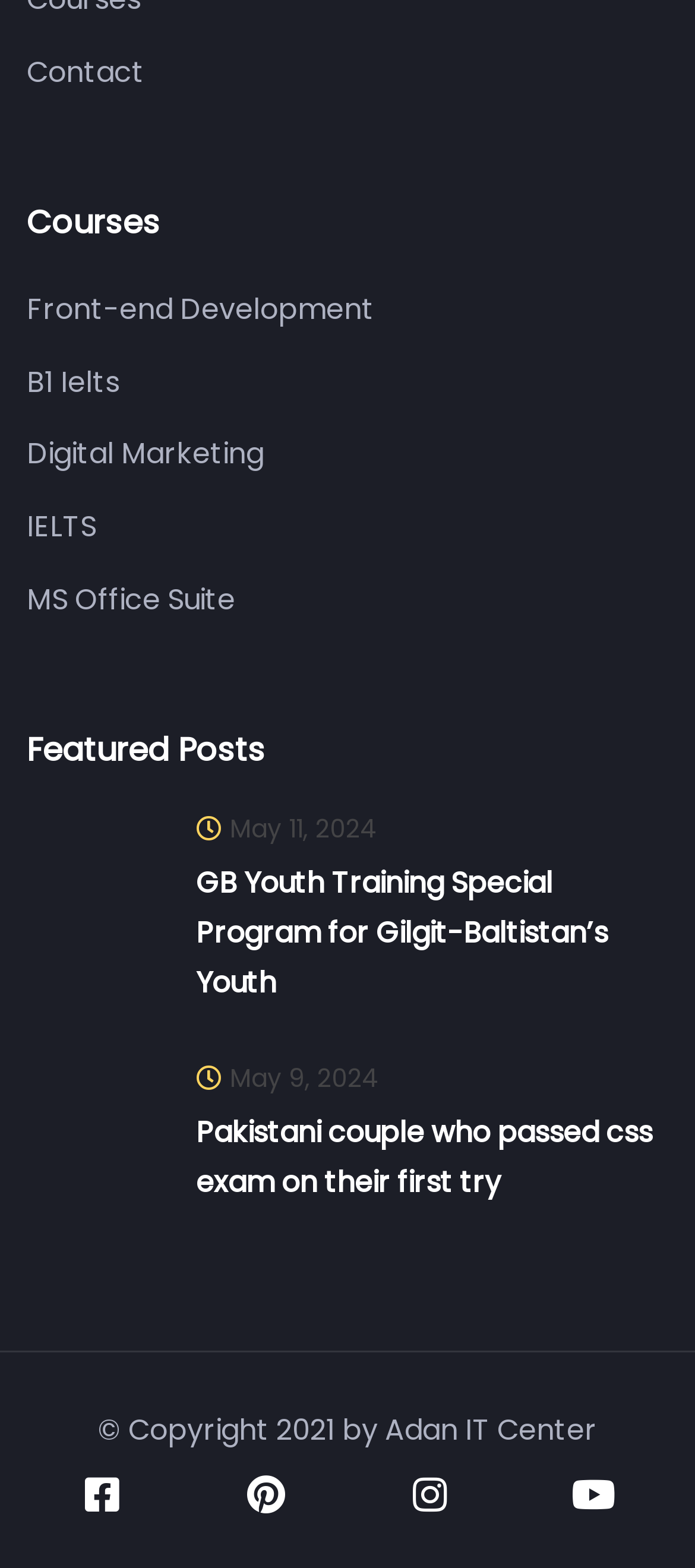Identify the bounding box coordinates of the section that should be clicked to achieve the task described: "Follow Adan IT Center on Facebook".

[0.118, 0.94, 0.174, 0.965]